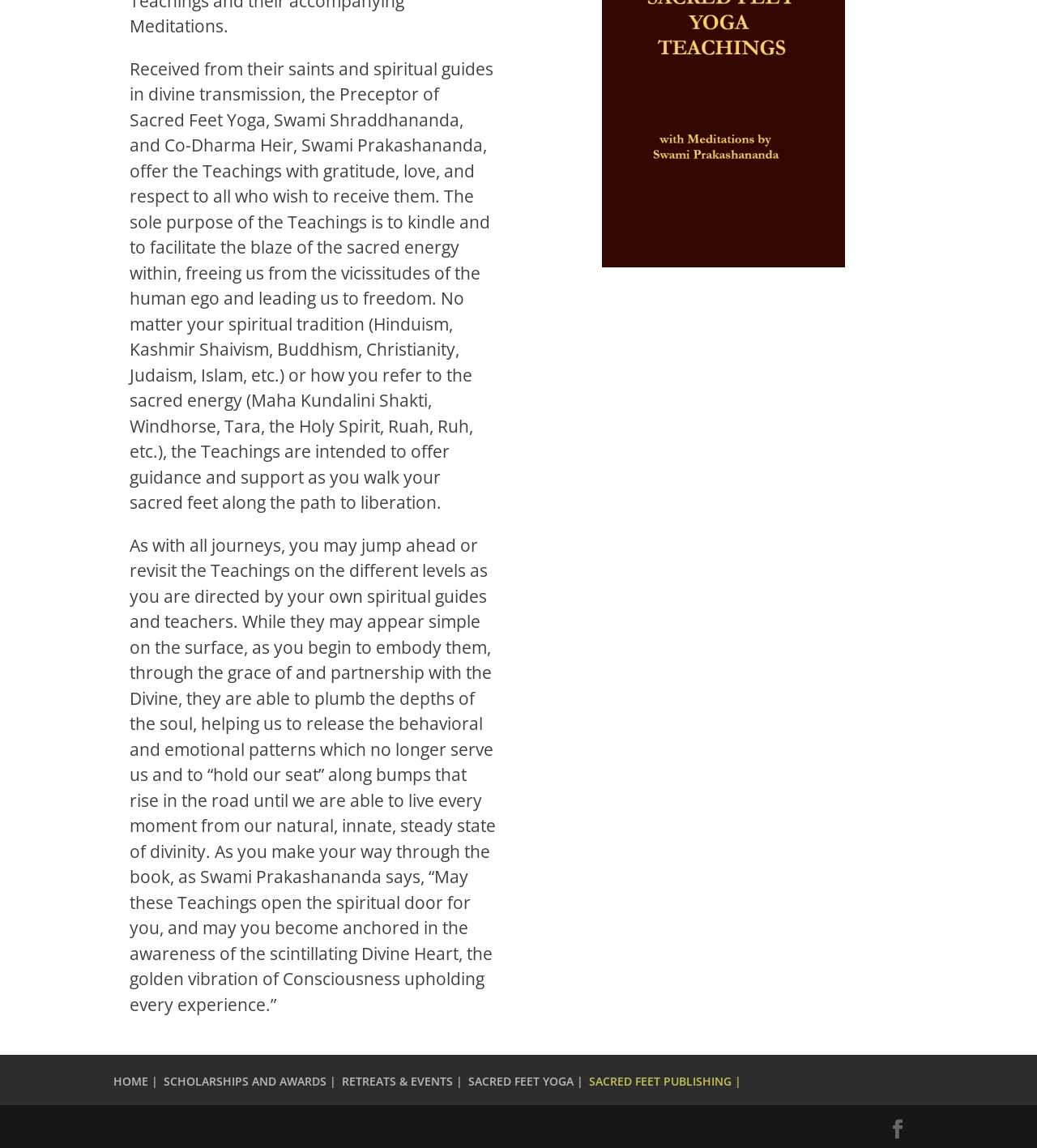Using the details in the image, give a detailed response to the question below:
What is the purpose of the Teachings?

According to the StaticText element, the purpose of the Teachings is to kindle and facilitate the blaze of the sacred energy within, freeing us from the vicissitudes of the human ego and leading us to freedom.